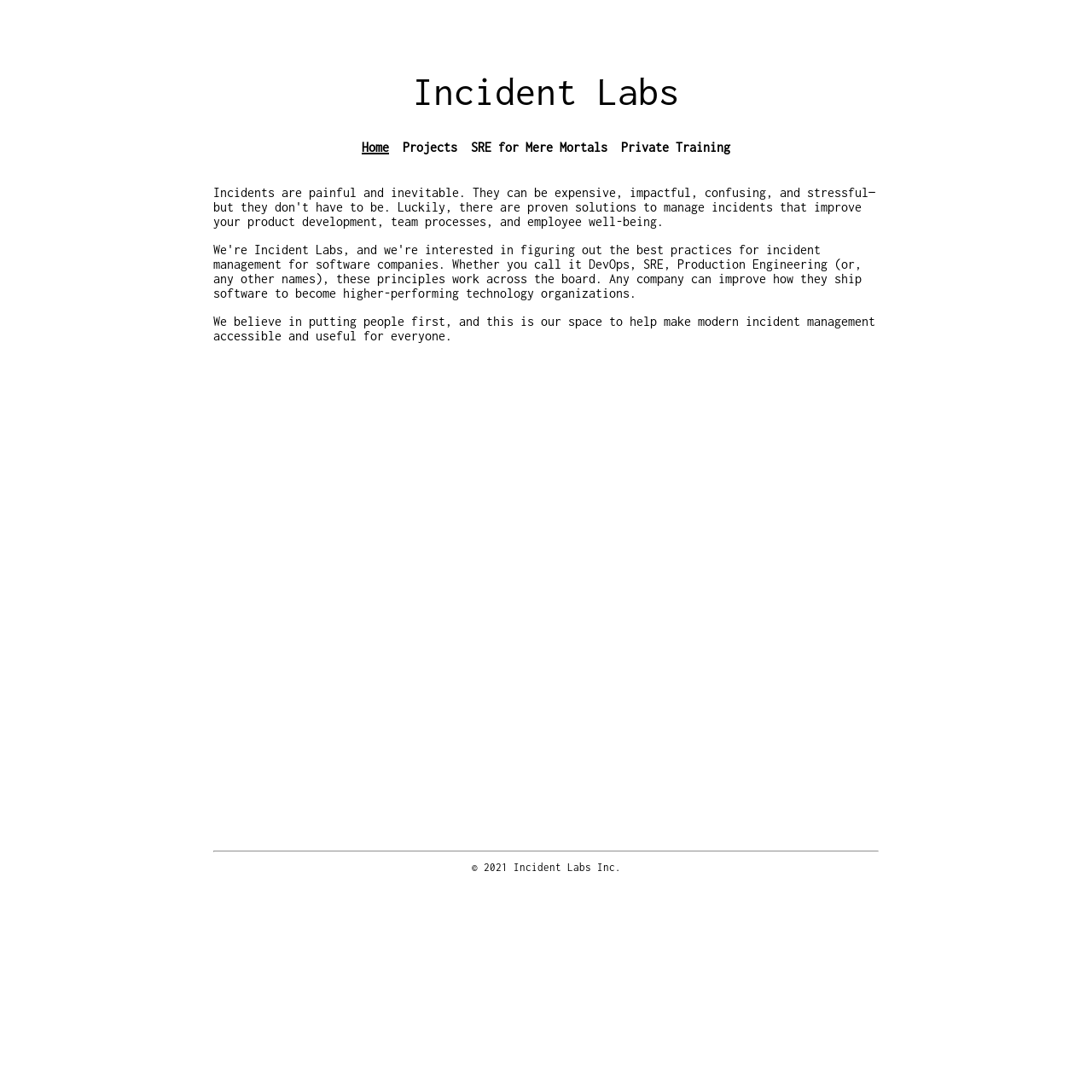Answer the question briefly using a single word or phrase: 
What is the orientation of the separator at the bottom of the page?

Horizontal